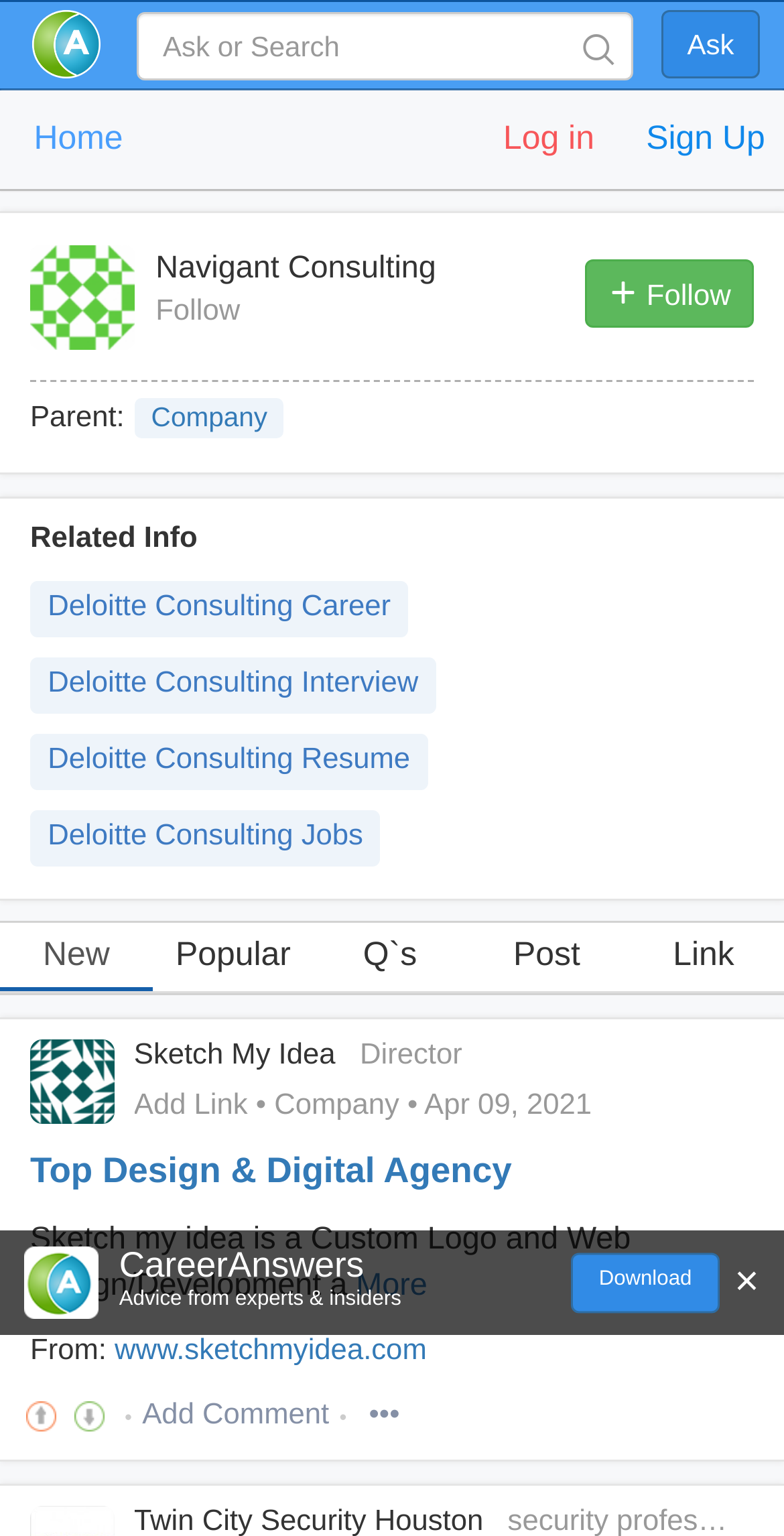What is the text on the button next to the textbox?
Examine the image closely and answer the question with as much detail as possible.

The button is located next to the textbox with the placeholder text 'Ask or Search' and it has the text 'Ask' on it.